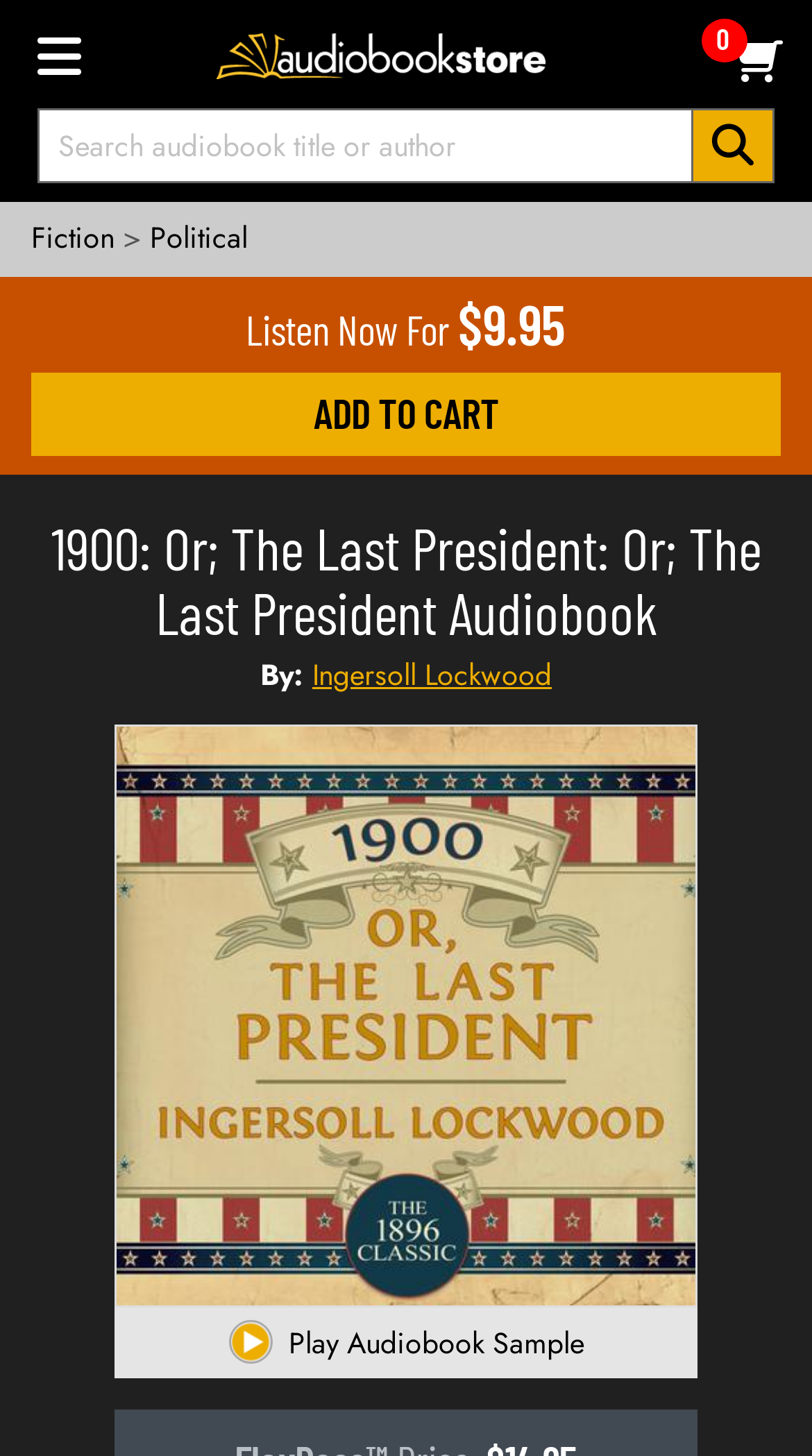Please find the bounding box coordinates for the clickable element needed to perform this instruction: "Search for an audiobook".

[0.046, 0.074, 0.857, 0.126]